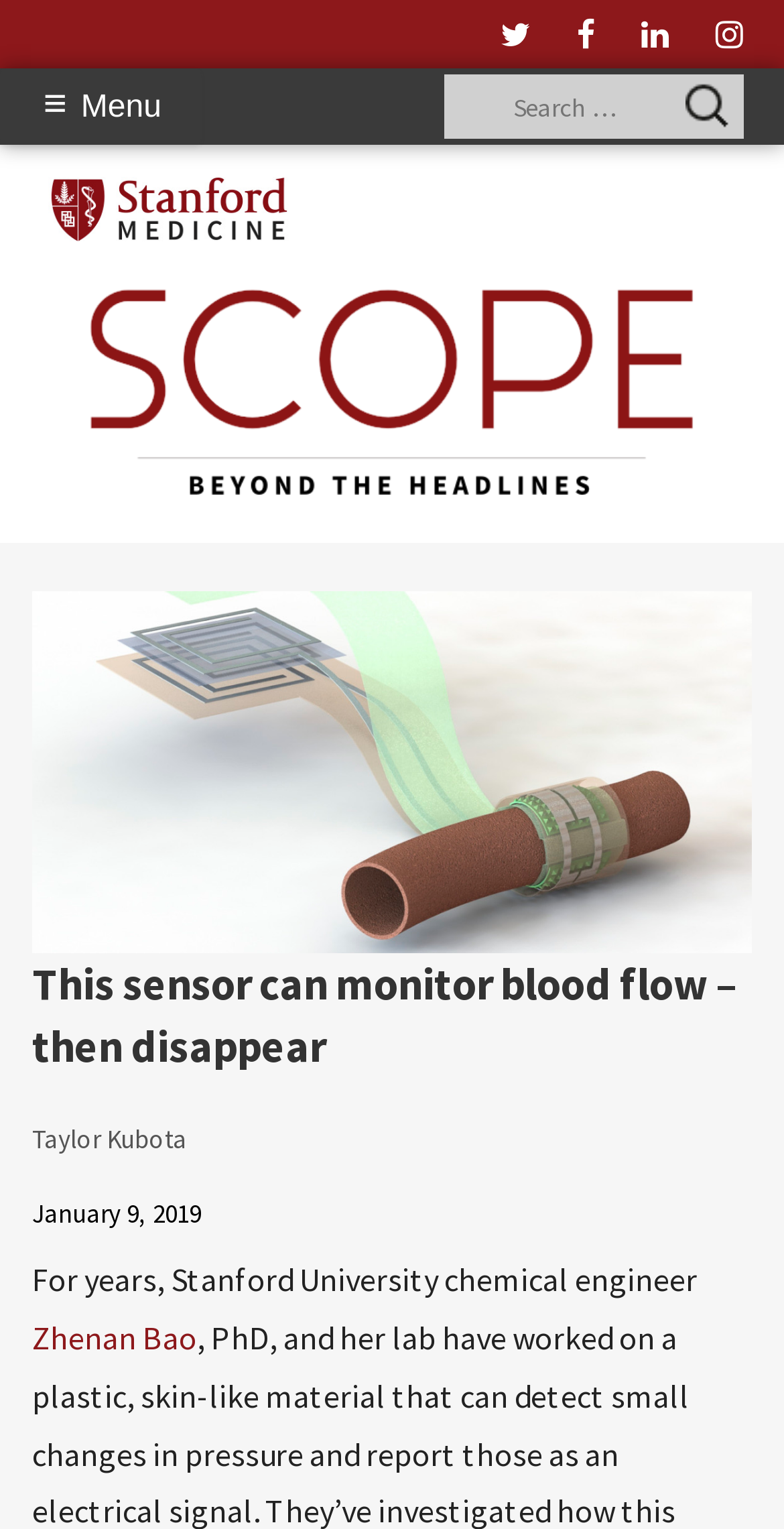Please locate the bounding box coordinates of the region I need to click to follow this instruction: "Read the article by Taylor Kubota".

[0.041, 0.734, 0.238, 0.757]